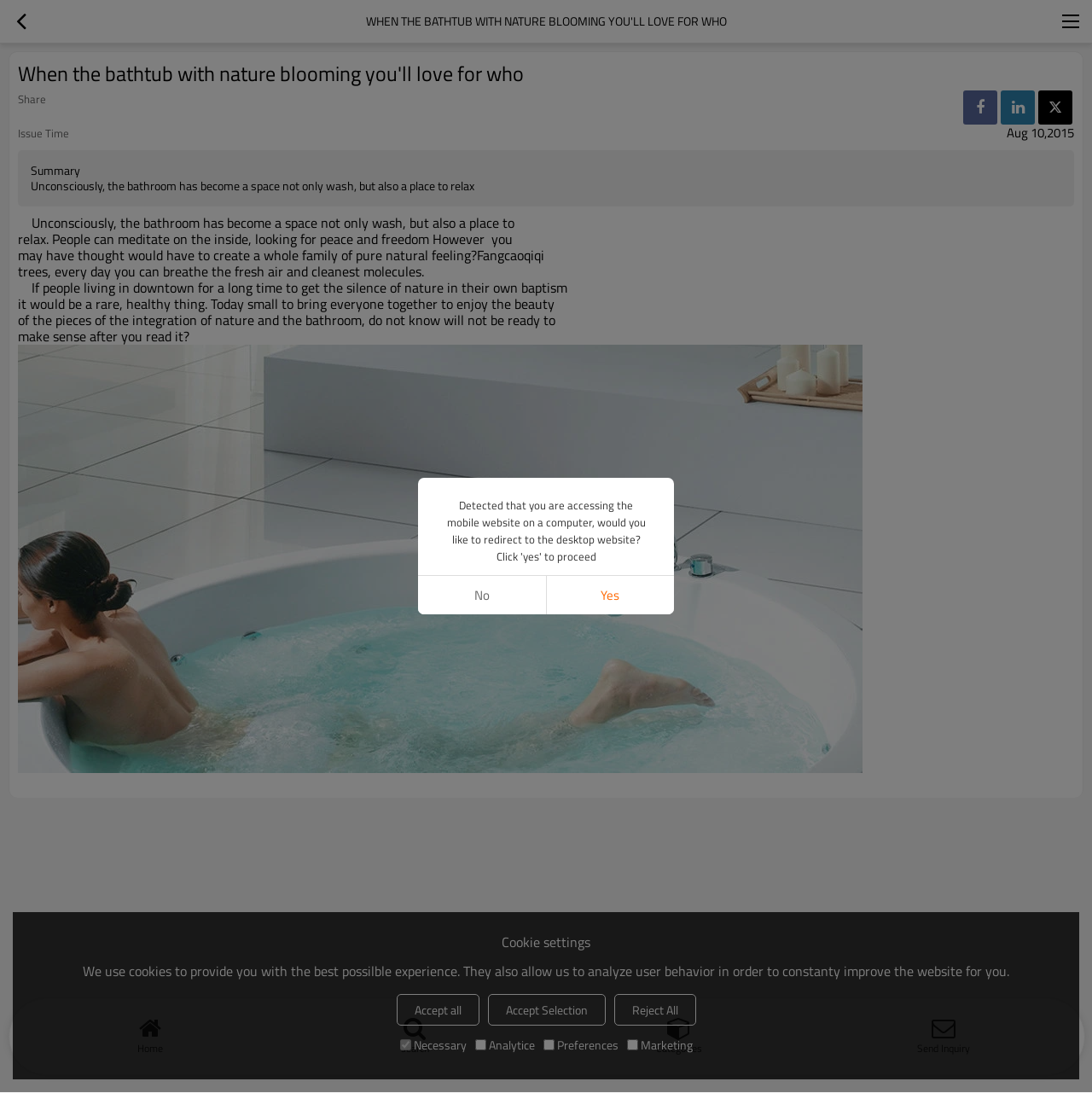Explain the webpage's design and content in an elaborate manner.

The webpage is about Hydrorelax Whirlpool Parts Wholesale Manufacturer News, with a focus on the theme of bathrooms and nature. At the top left corner, there is a button with an icon '\uf104'. On the top right corner, there is a main navigation button. 

Below the navigation button, there is a large article section that takes up most of the page. The article has a heading "When the bathtub with nature blooming you'll love for who" at the top. 

Under the heading, there are two description lists. The first list has a term "Share" and three buttons with icons '\uf09a', '\uf0e1', and '\uf099'. The second list has a term "Issue Time" and a detail "Aug 10,2015". 

Below the description lists, there is a summary section with a heading "Summary". The summary is followed by several paragraphs of text that discuss the idea of bathrooms as a space for relaxation and how people can create a natural atmosphere in their bathrooms. The text also mentions the benefits of having a natural environment in the bathroom.

On the right side of the article, there is an image that takes up about half of the page's height. 

At the bottom of the page, there are four buttons: "Home", "Search", "Categories", and "Send Inquiry". 

Additionally, there is a section for cookie settings, which includes a heading "Cookie settings", a paragraph of text explaining the use of cookies, and three buttons: "Accept all", "Accept Selection", and "Reject All". Below the buttons, there are four checkboxes for different types of cookies: "Necessary", "Analytice", "Preferences", and "Marketing".